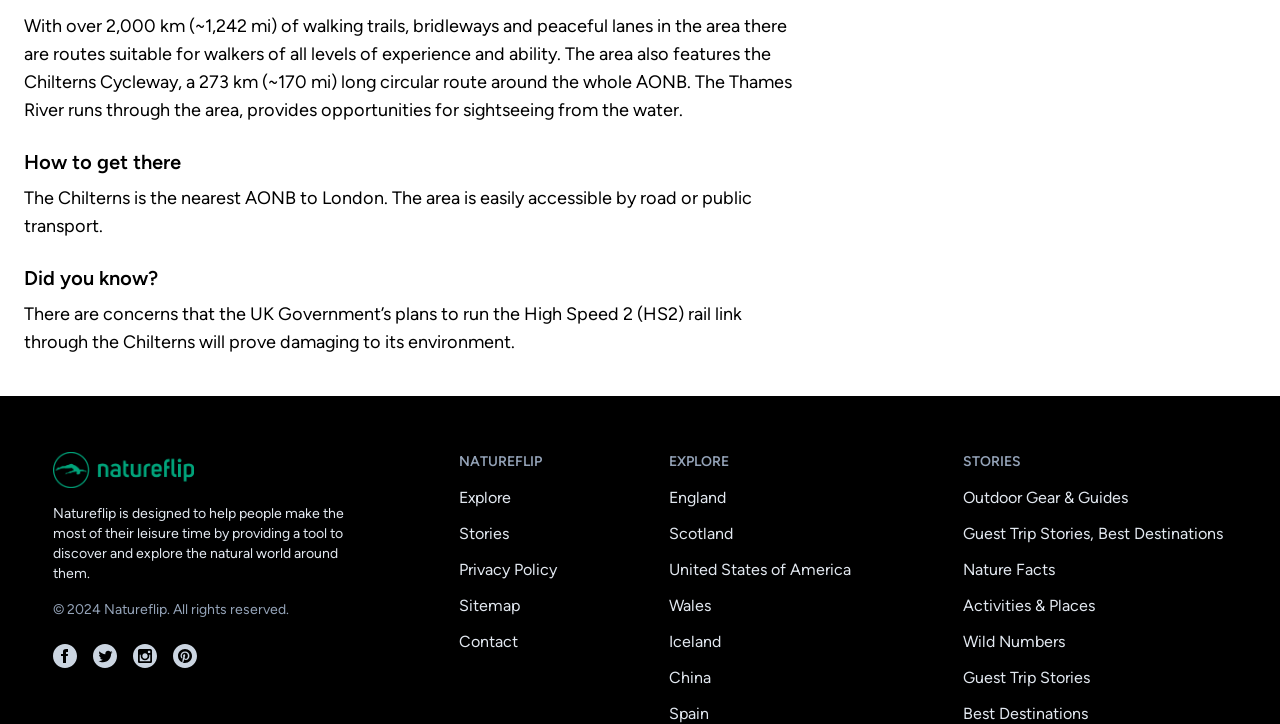What is the name of the website?
Provide a well-explained and detailed answer to the question.

The StaticText element with the text 'NATUREFLIP' and the link 'Natureflip Logo' suggest that the name of the website is Natureflip.